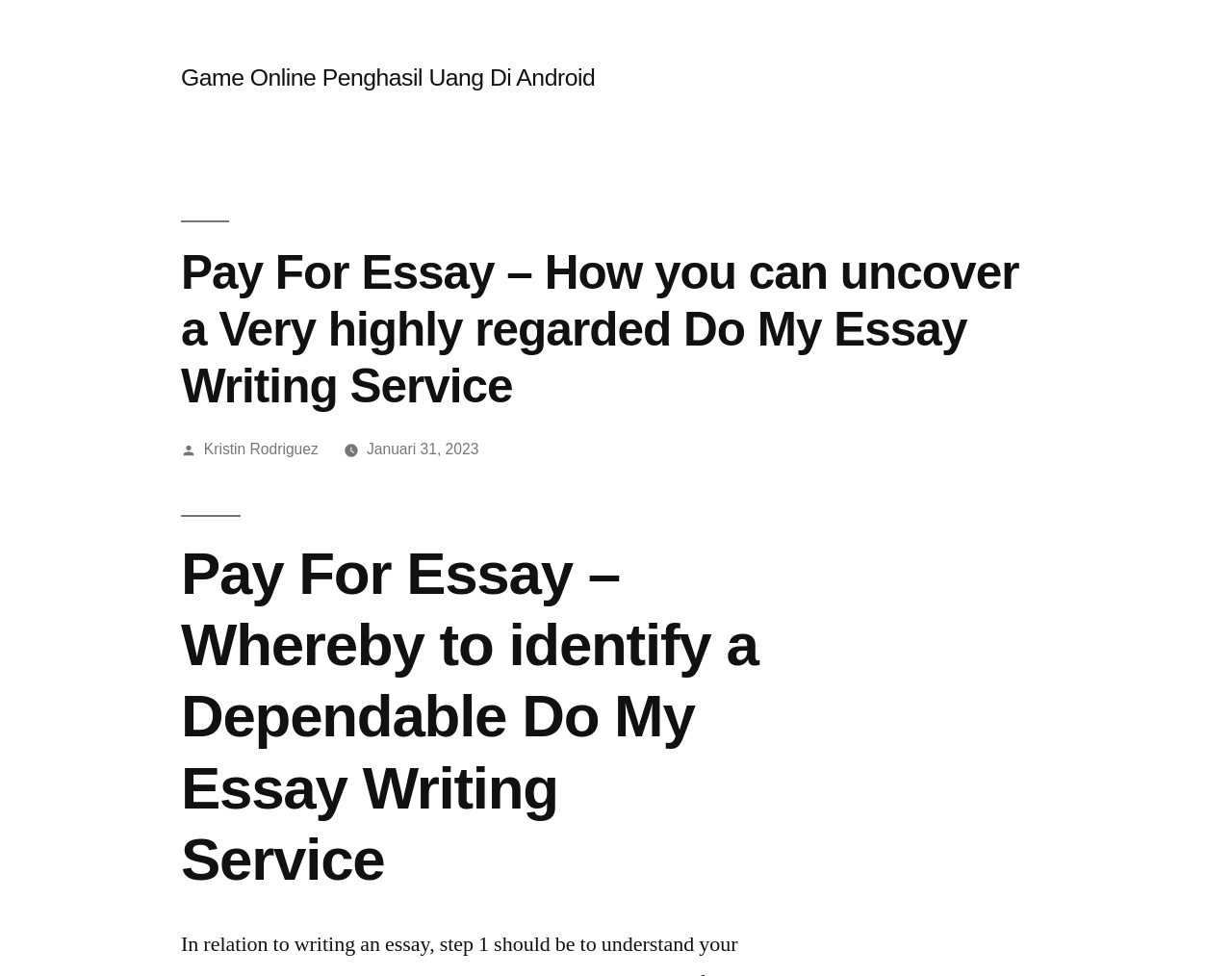What is the purpose of the webpage?
Refer to the screenshot and deliver a thorough answer to the question presented.

Based on the webpage content, I inferred that the purpose of the webpage is to assist users in finding a trustworthy essay writing service, as indicated by the headings and the overall structure of the webpage.